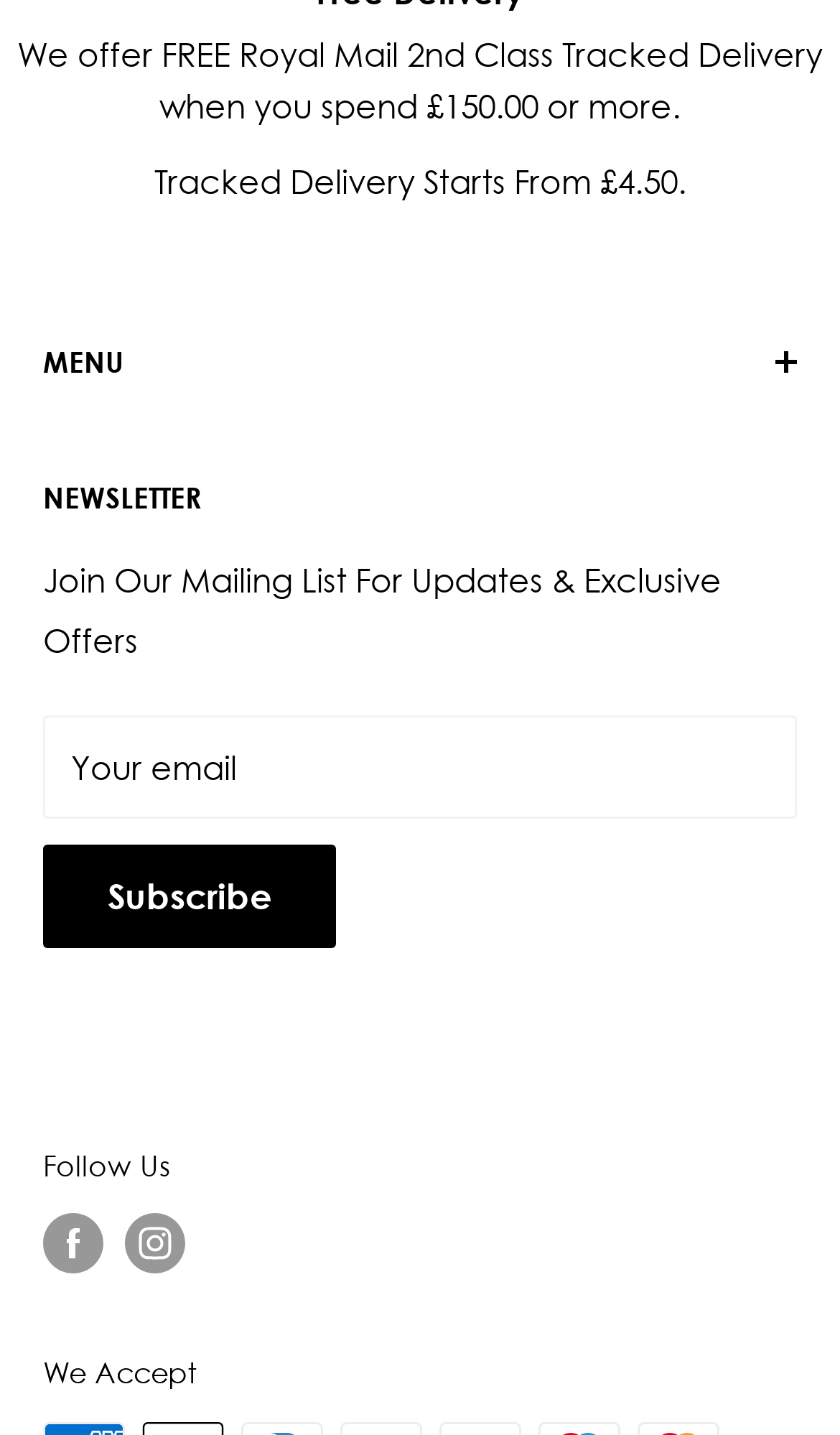Locate the bounding box coordinates of the element that needs to be clicked to carry out the instruction: "Click the About Us link". The coordinates should be given as four float numbers ranging from 0 to 1, i.e., [left, top, right, bottom].

[0.051, 0.286, 0.897, 0.333]